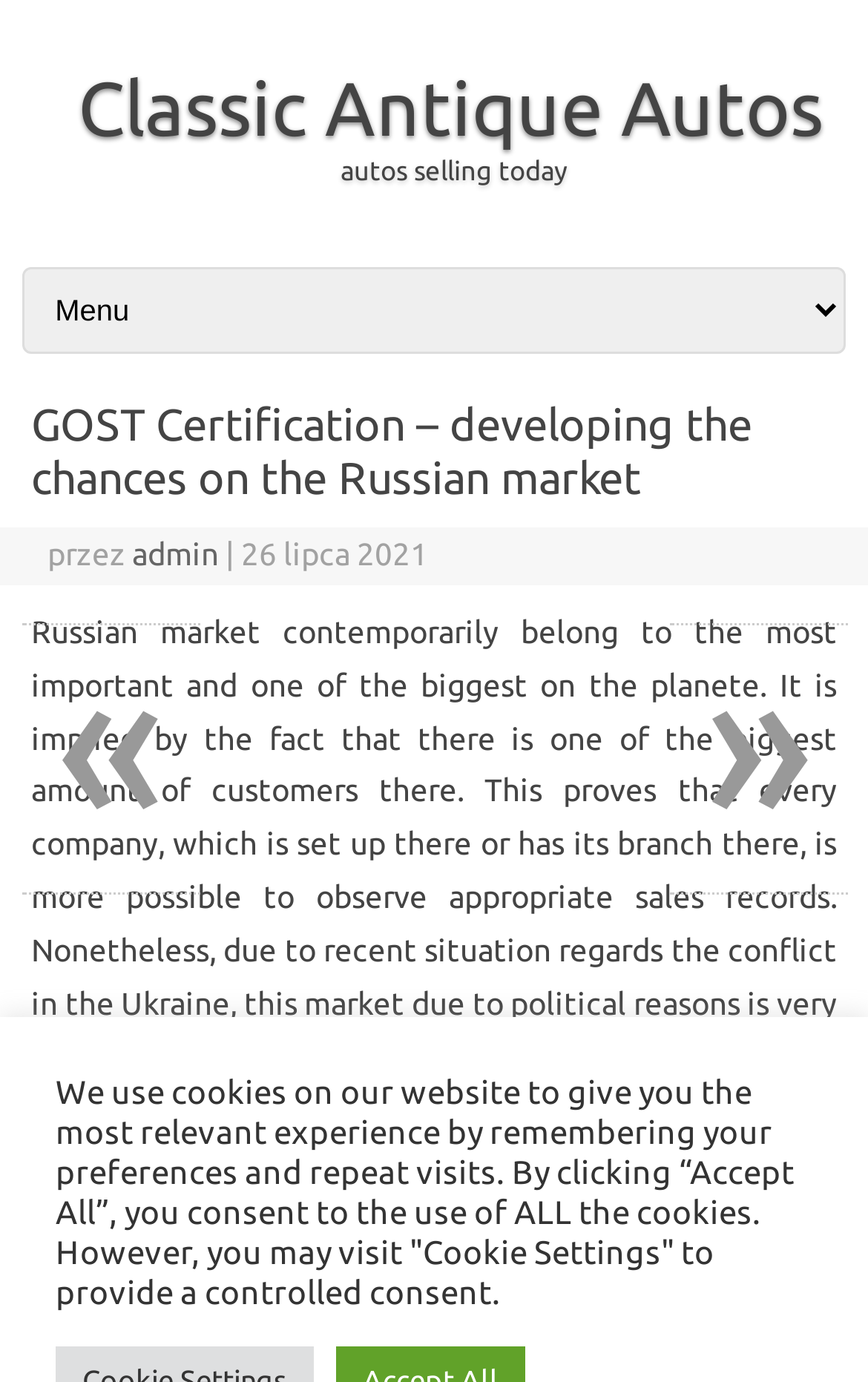Offer a meticulous description of the webpage's structure and content.

The webpage appears to be an article about GOST Certification and its importance in the Russian market. At the top left of the page, there is a link to "Classic Antique Autos" which is likely the website's logo or title. Below this, there is a static text "autos selling today" which seems to be a tagline or a brief description of the website.

To the right of the logo, there is a link "Przejdź do treści" which translates to "Go to content" in Polish, suggesting that the website may have a Polish version or audience. Next to this link, there is a combobox with a header that contains the main title of the article "GOST Certification – developing the chances on the Russian market". This title is followed by a brief description "przez" which means "by" in Polish, and a link to "admin" which may be a login or administration portal.

Below the title, there is a static text "26 lipca 2021" which is the date "July 26, 2021" in Polish. The main content of the article starts below this, discussing the importance of the Russian market and how it is affected by the conflict in Ukraine. The text explains that the Russian market is one of the biggest and most influential in the world, but due to political reasons, it is currently very difficult for companies to operate there.

At the bottom of the page, there is a static text about the website's cookie policy, informing users that the website uses cookies to provide a personalized experience. There are two links "«" and "»" which may be used to navigate through the website's pages or to access cookie settings.